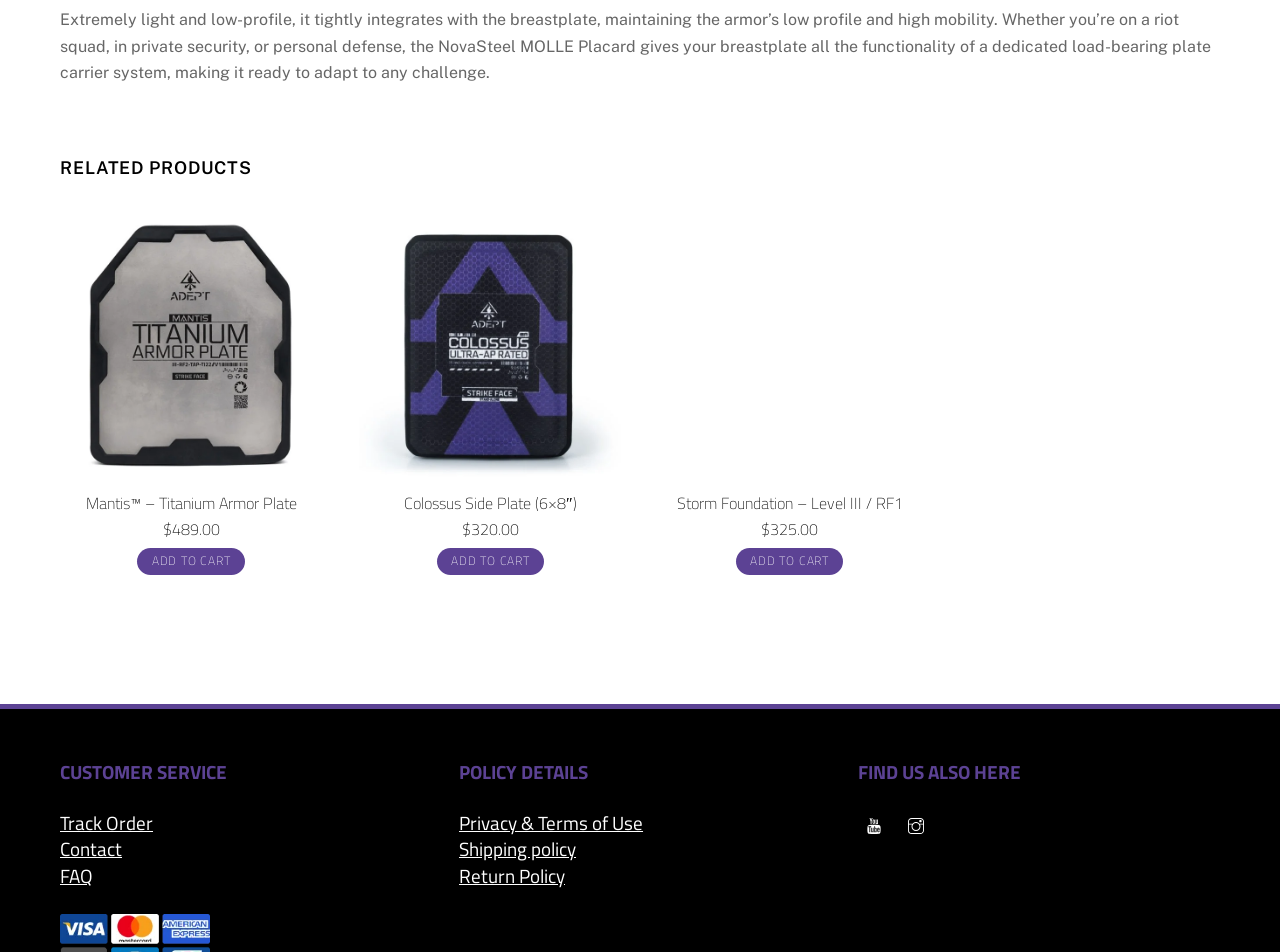Determine the bounding box coordinates for the element that should be clicked to follow this instruction: "View Colossus Side Plate (6×8) product details". The coordinates should be given as four float numbers between 0 and 1, in the format [left, top, right, bottom].

[0.281, 0.226, 0.485, 0.501]